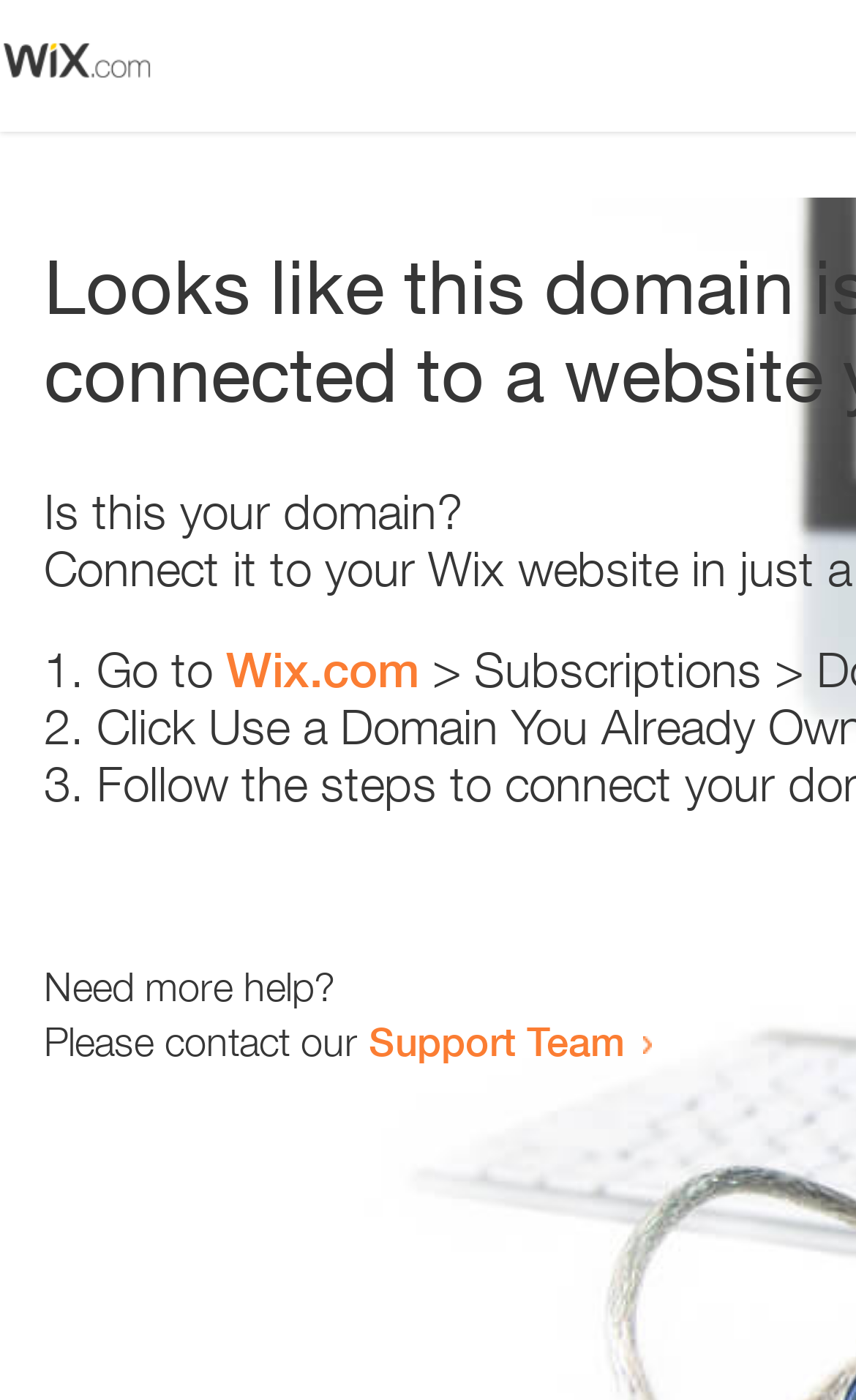What is the link text at the bottom of the page?
Answer the question with a single word or phrase by looking at the picture.

Support Team